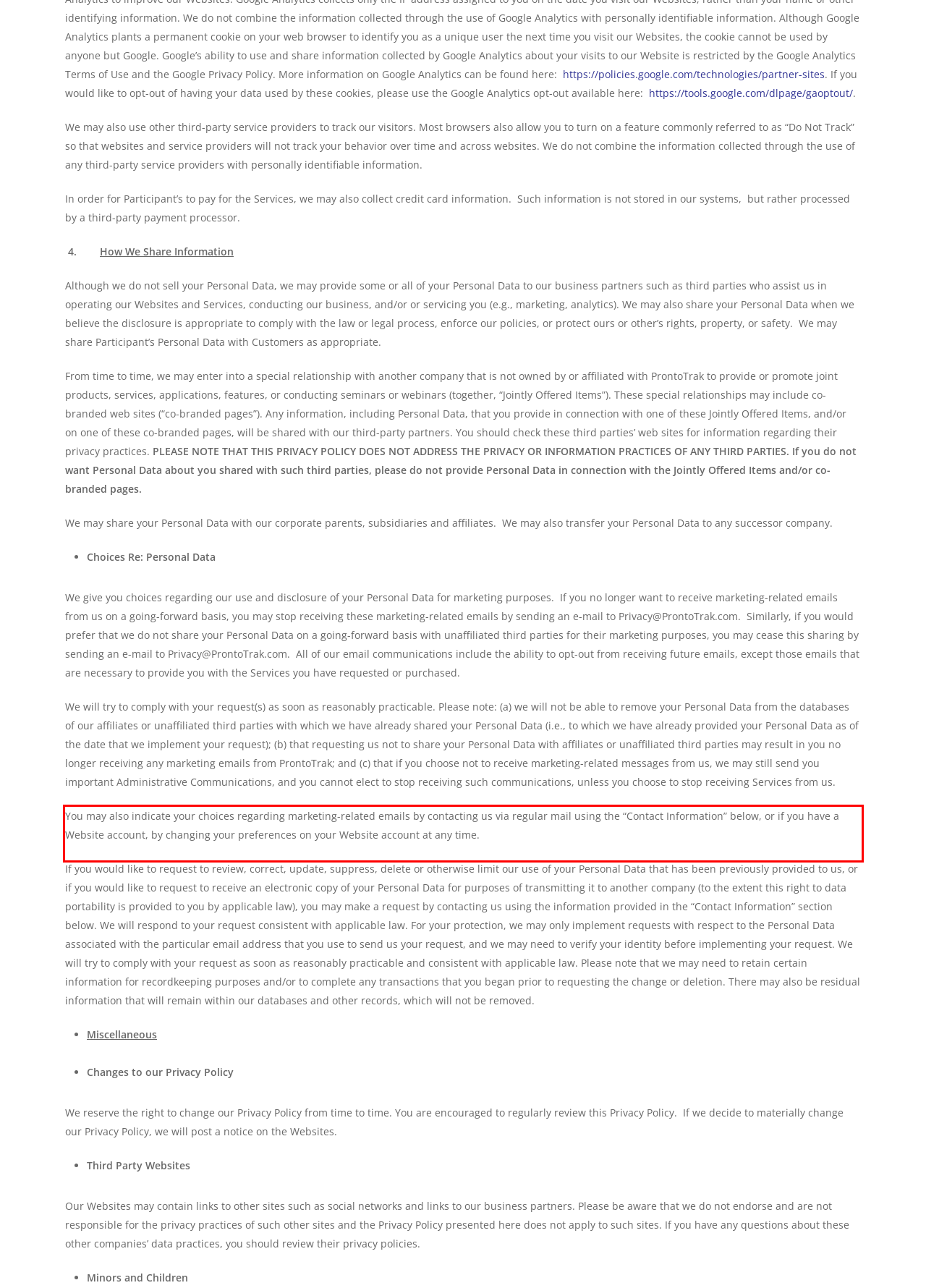Please perform OCR on the text content within the red bounding box that is highlighted in the provided webpage screenshot.

You may also indicate your choices regarding marketing-related emails by contacting us via regular mail using the “Contact Information” below, or if you have a Website account, by changing your preferences on your Website account at any time.